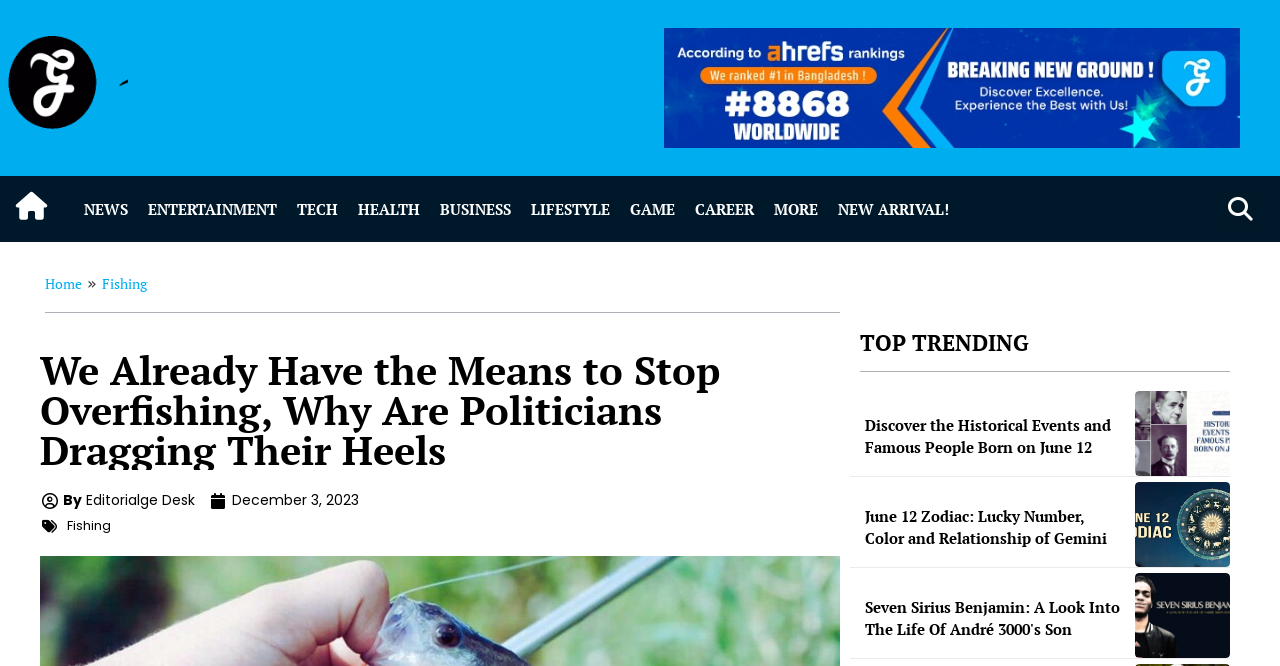From the image, can you give a detailed response to the question below:
What is the section above the article title?

I examined the elements above the article title and found a series of links, including 'NEWS', 'ENTERTAINMENT', 'TECH', and others. This section appears to be a navigation menu, allowing users to access different categories of content on the website.